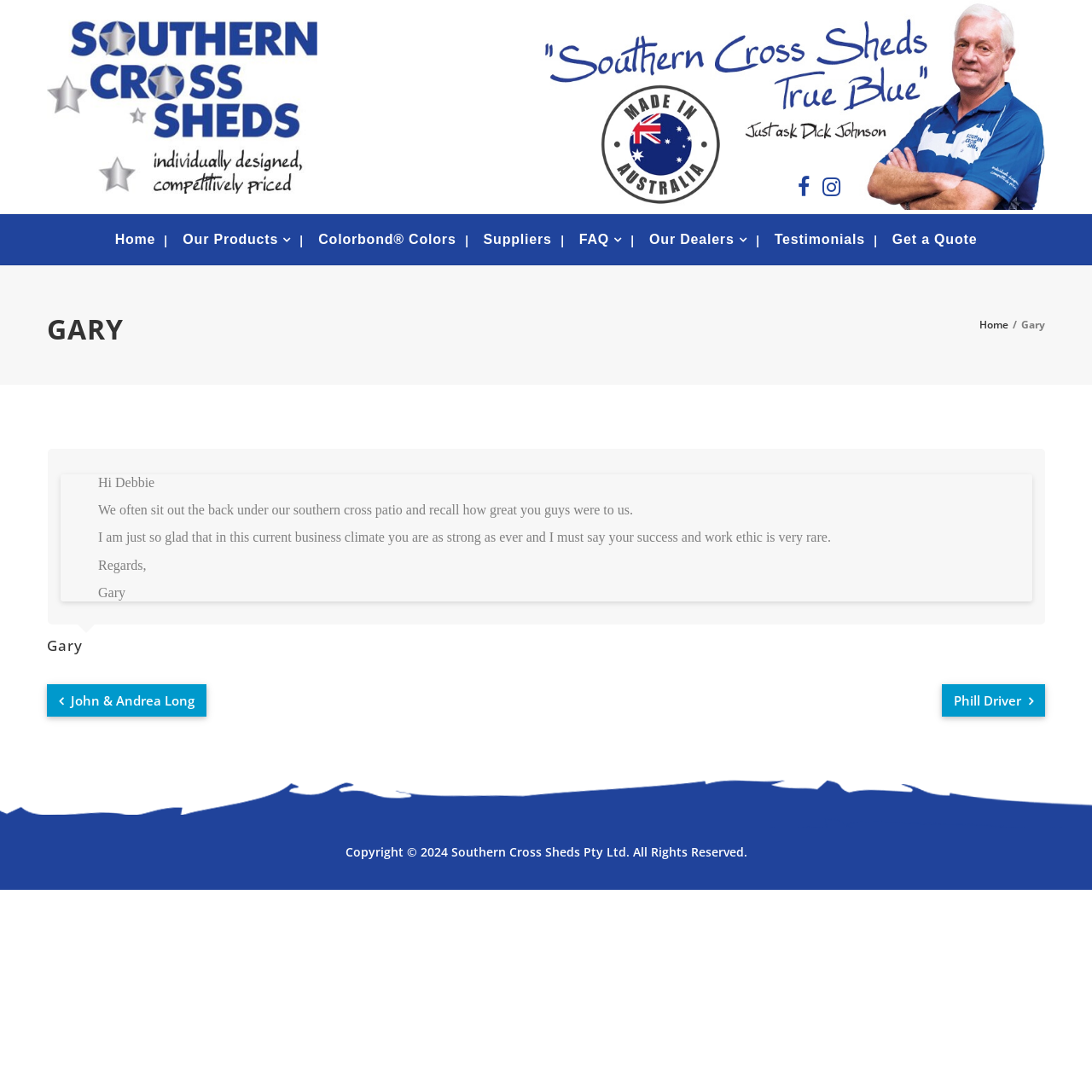Please answer the following query using a single word or phrase: 
What is the location of the company?

South East QLD